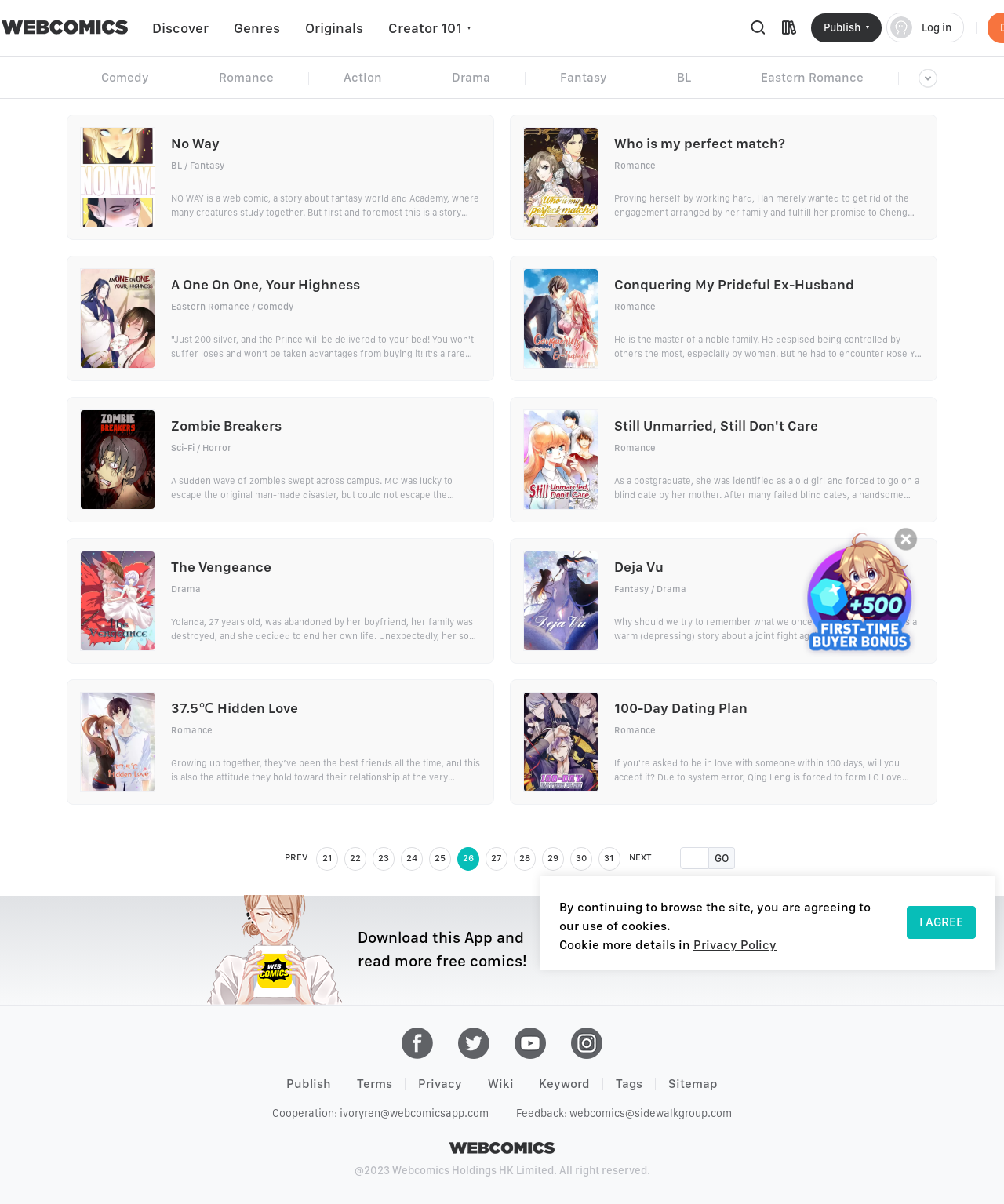Provide the bounding box coordinates of the section that needs to be clicked to accomplish the following instruction: "Search for a comic."

[0.677, 0.703, 0.706, 0.722]